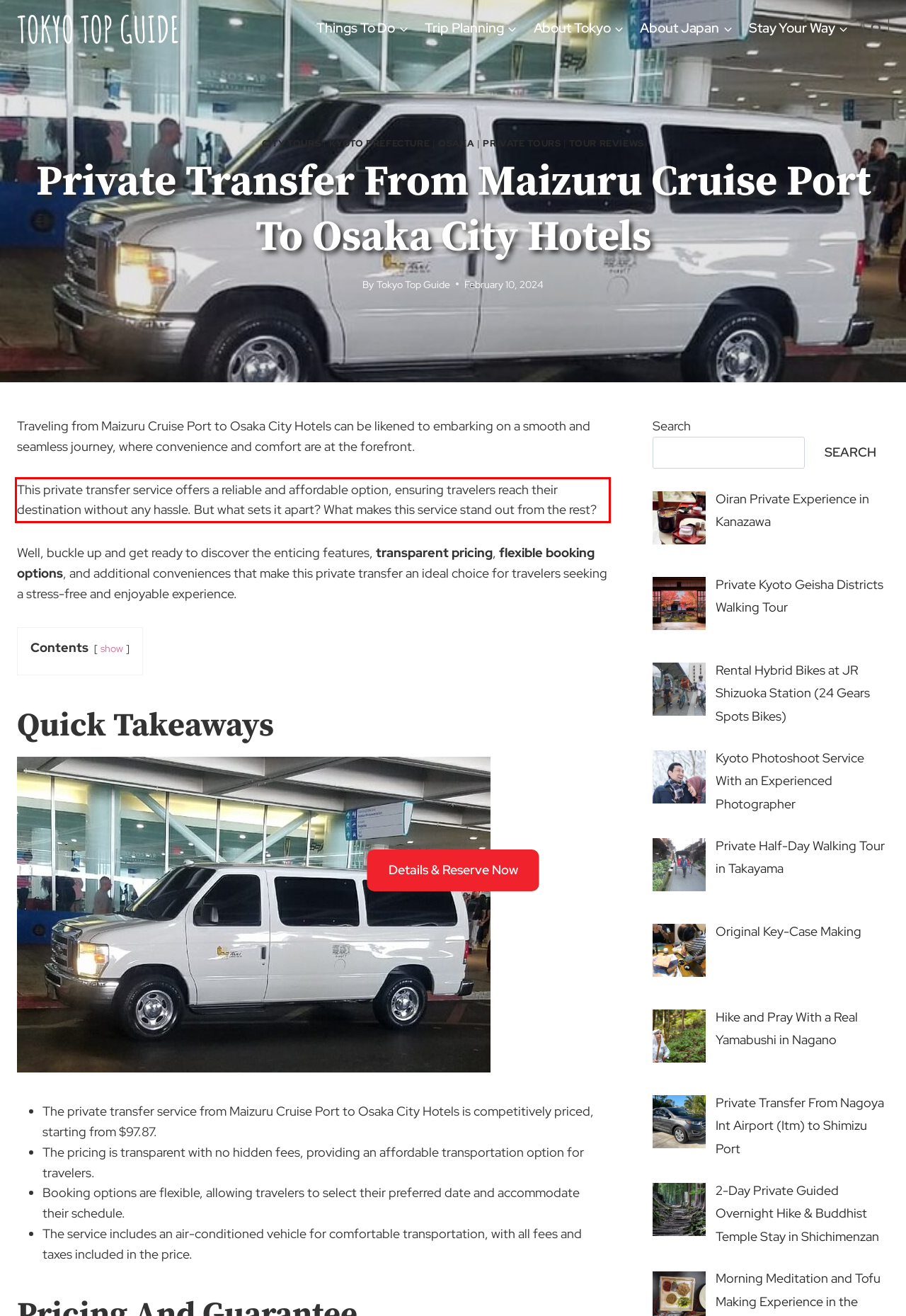Locate the red bounding box in the provided webpage screenshot and use OCR to determine the text content inside it.

This private transfer service offers a reliable and affordable option, ensuring travelers reach their destination without any hassle. But what sets it apart? What makes this service stand out from the rest?